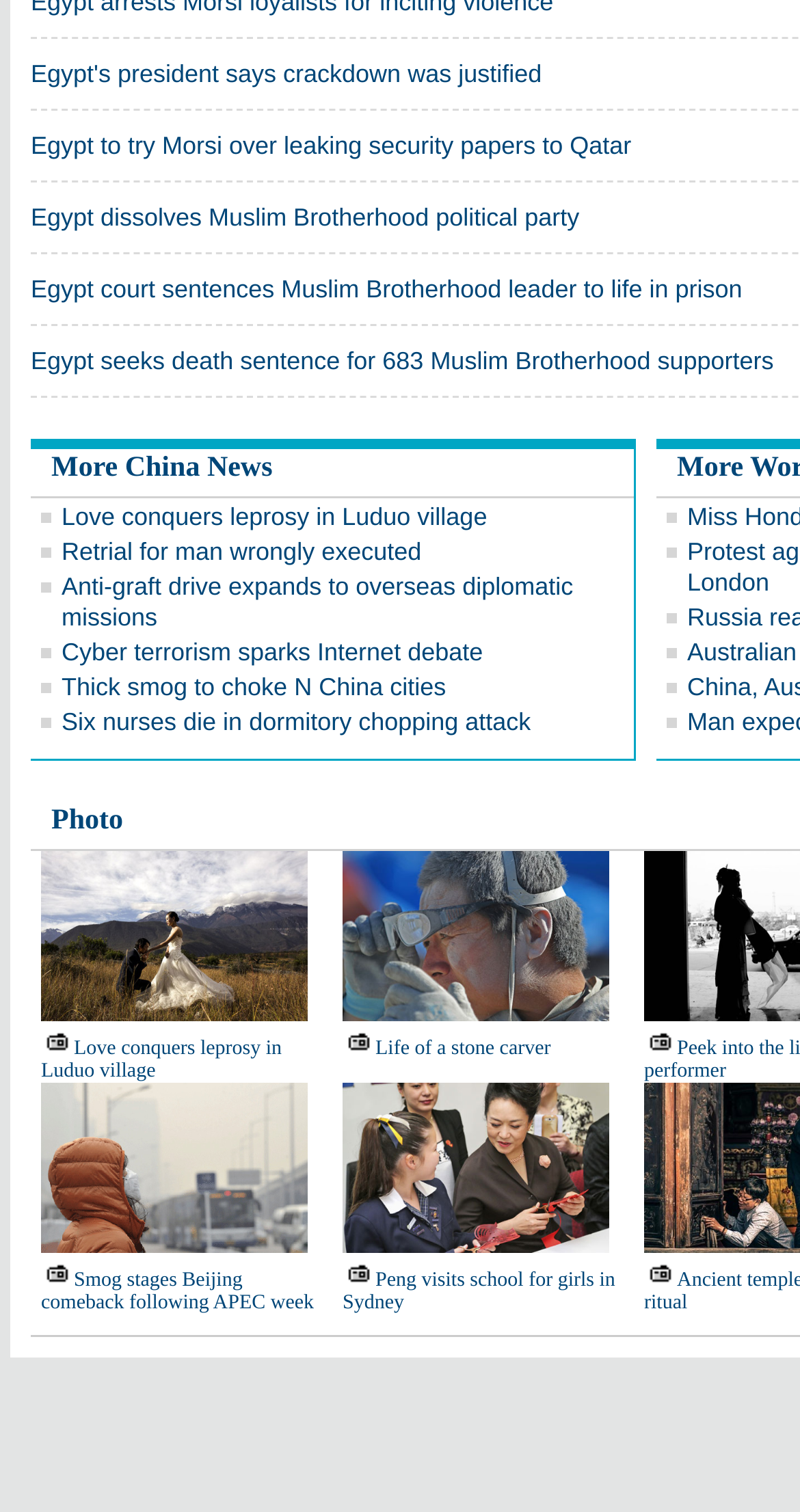Please answer the following question using a single word or phrase: 
What is the content of the image at the bottom left?

A person